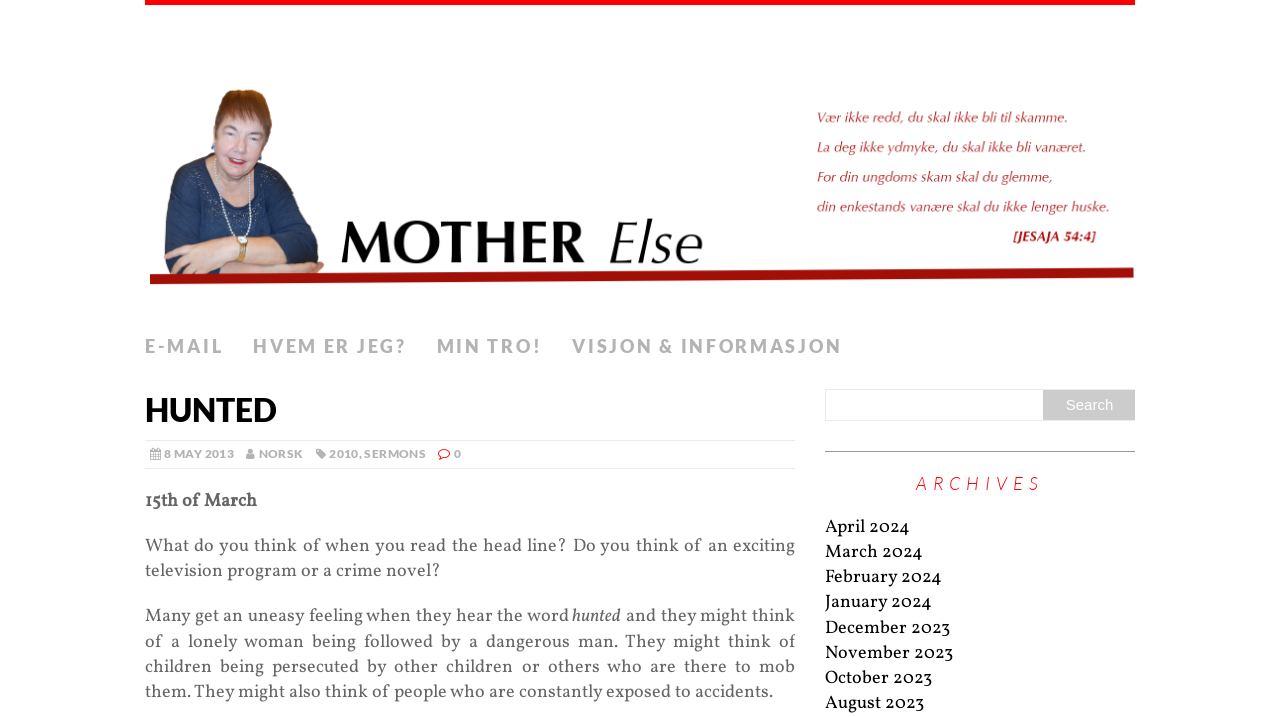Determine the bounding box coordinates of the region I should click to achieve the following instruction: "Read archives from April 2024". Ensure the bounding box coordinates are four float numbers between 0 and 1, i.e., [left, top, right, bottom].

[0.645, 0.718, 0.711, 0.753]